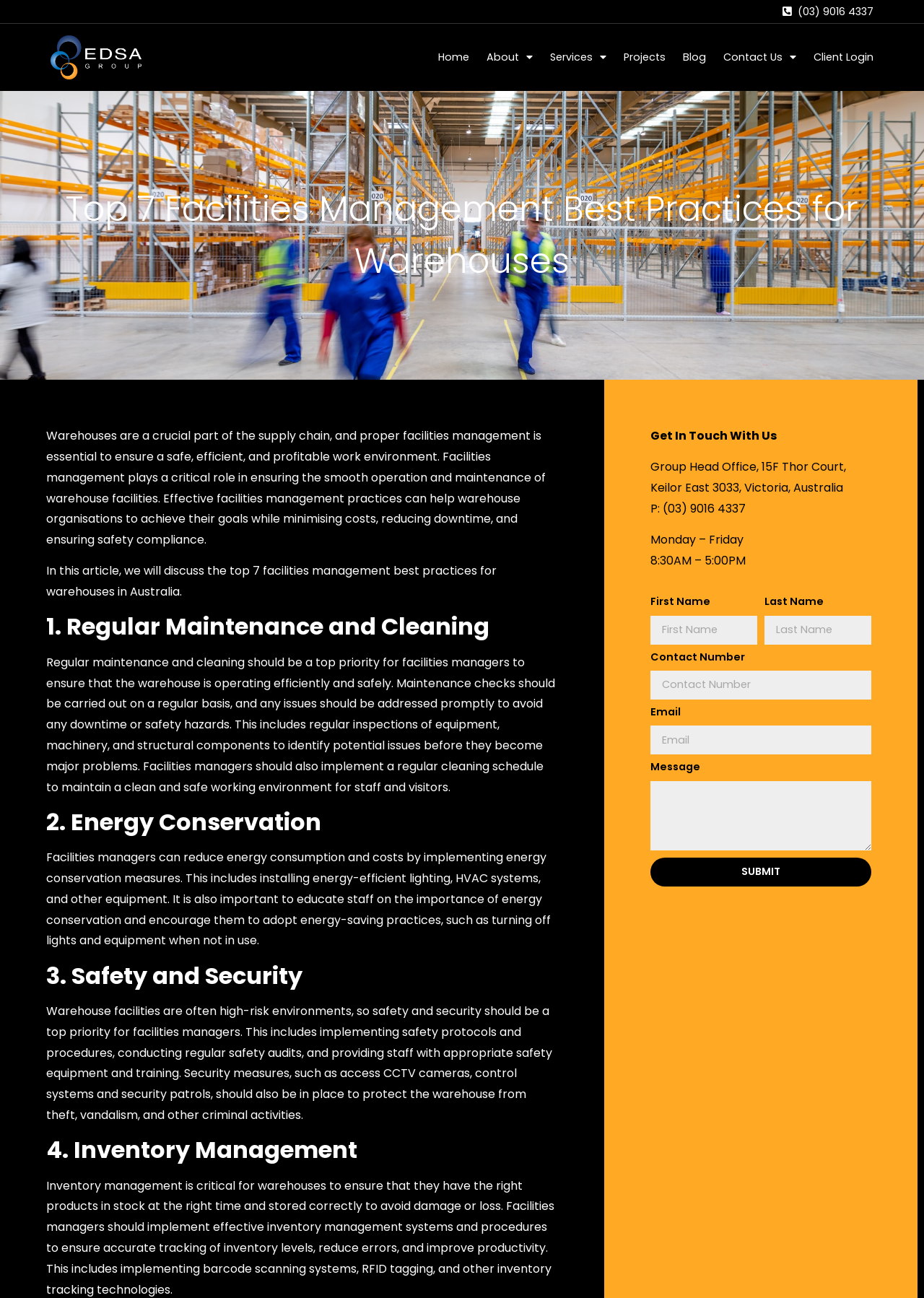What is the button text to submit the contact form?
Examine the webpage screenshot and provide an in-depth answer to the question.

I looked at the contact form at the bottom of the webpage and found the button that submits the form. The button text is 'SUBMIT'.